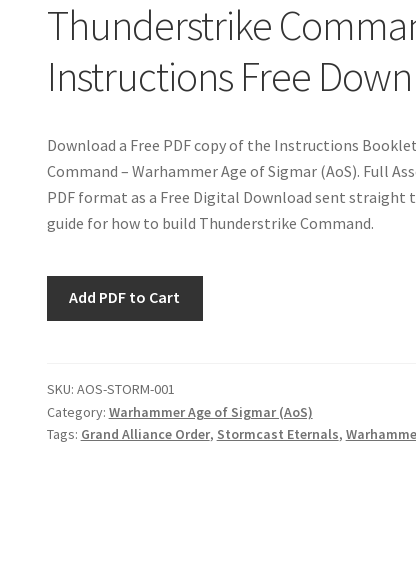Offer an in-depth description of the image shown.

This image showcases the "Thunderstrike Command - Build Instructions Free Download" section for the Warhammer Age of Sigmar (AoS) tabletop game. It features a prominent heading that states the availability of a free PDF booklet containing comprehensive assembly instructions for the Thunderstrike Command models. Below the heading, detailed text invites users to download the instructions as a digital PDF, which will be sent directly to their inbox. A visually appealing button labeled "Add PDF to Cart" encourages users to take action, making it easier to access these valuable resources. The SKU for this item is AOS-STORM-001, and it falls under the category of Warhammer Age of Sigmar, tagged with entries like Grand Alliance Order and Stormcast Eternals, indicating its specific relevance within the gaming universe. This provides users with a clear and informative view of how to obtain the necessary materials for building their Thunderstrike Command models.